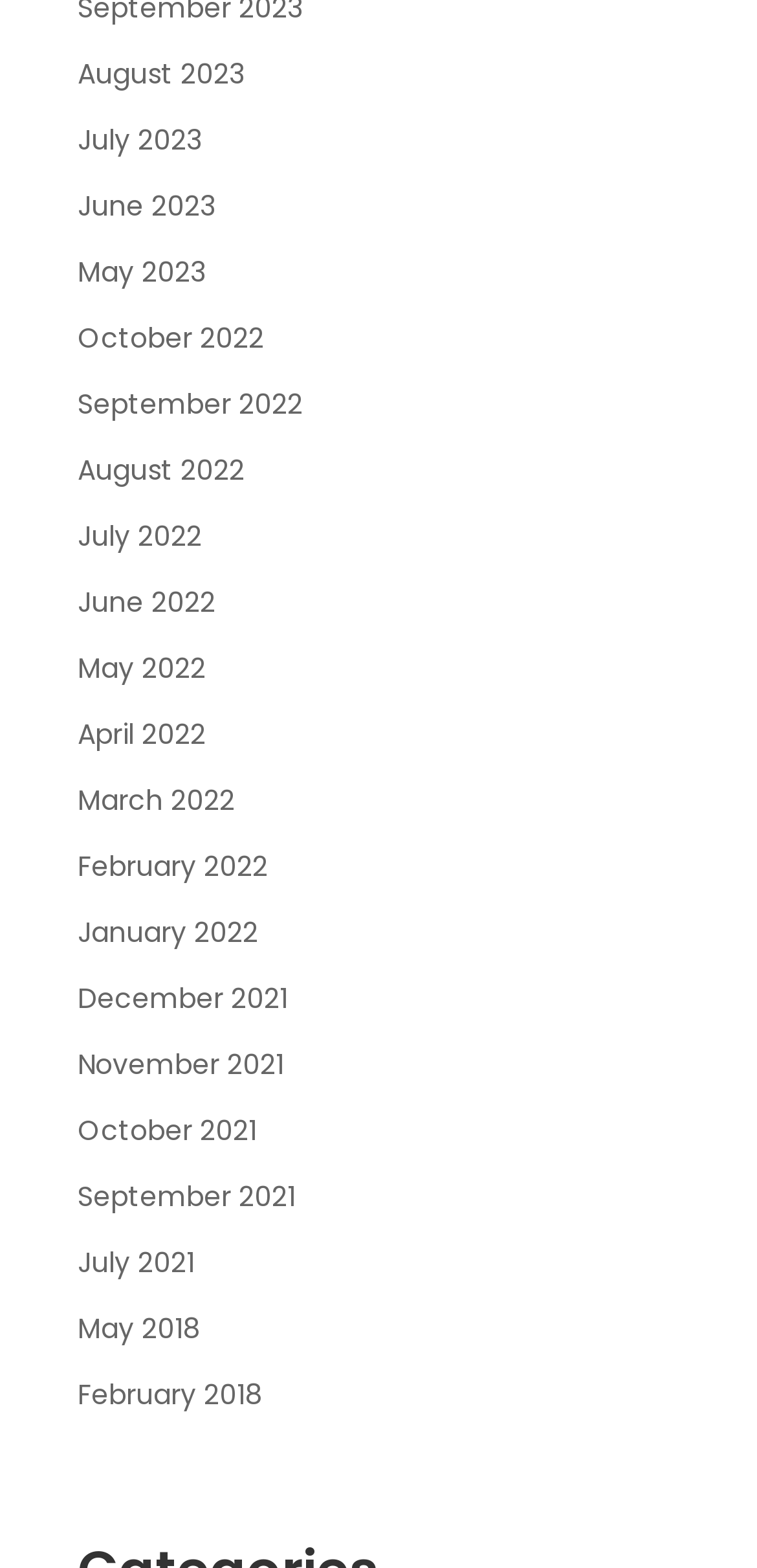Provide the bounding box coordinates of the UI element this sentence describes: "Skip to Main Content".

None